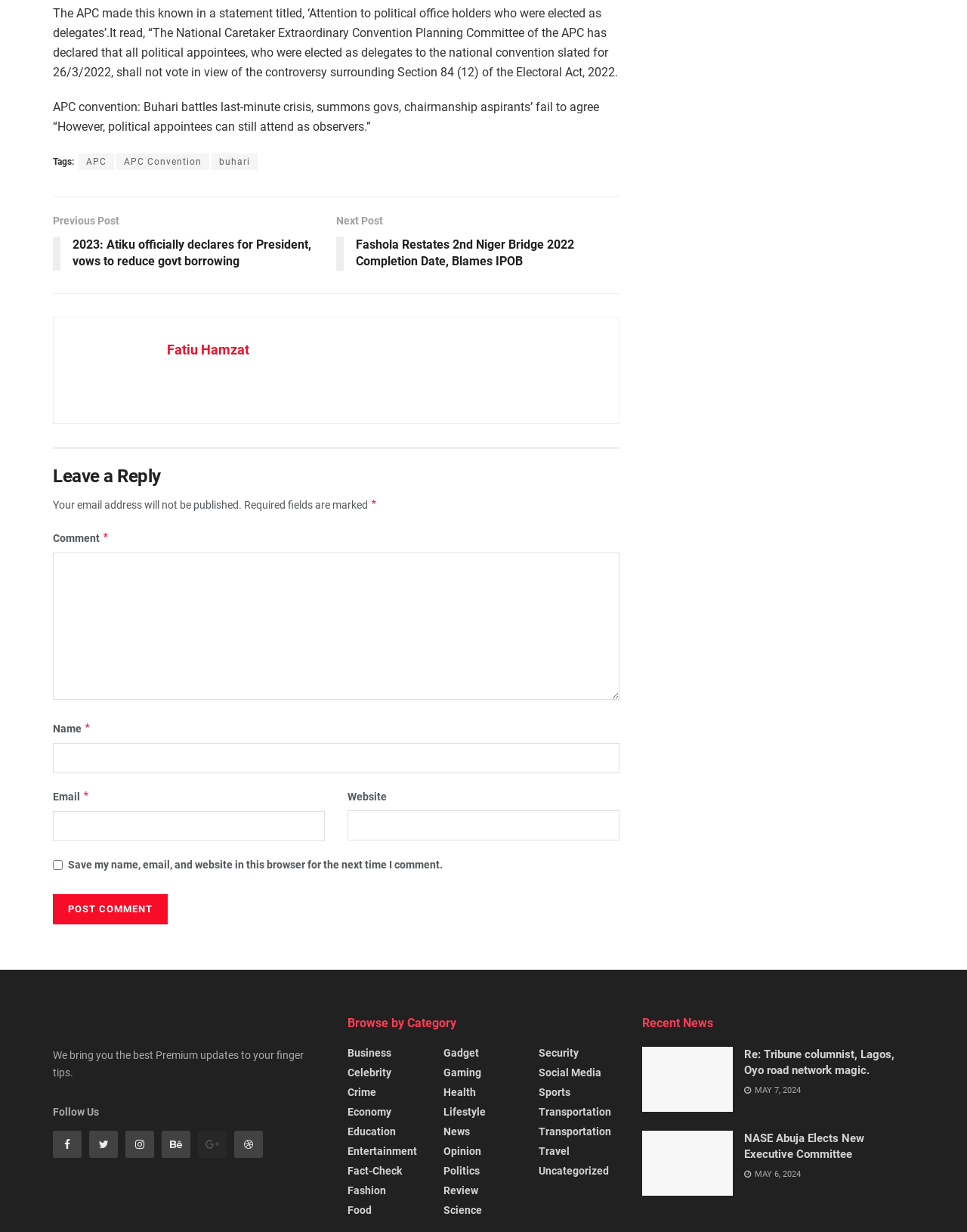Please specify the bounding box coordinates of the clickable region to carry out the following instruction: "Click on the 'APC' link". The coordinates should be four float numbers between 0 and 1, in the format [left, top, right, bottom].

[0.081, 0.124, 0.118, 0.138]